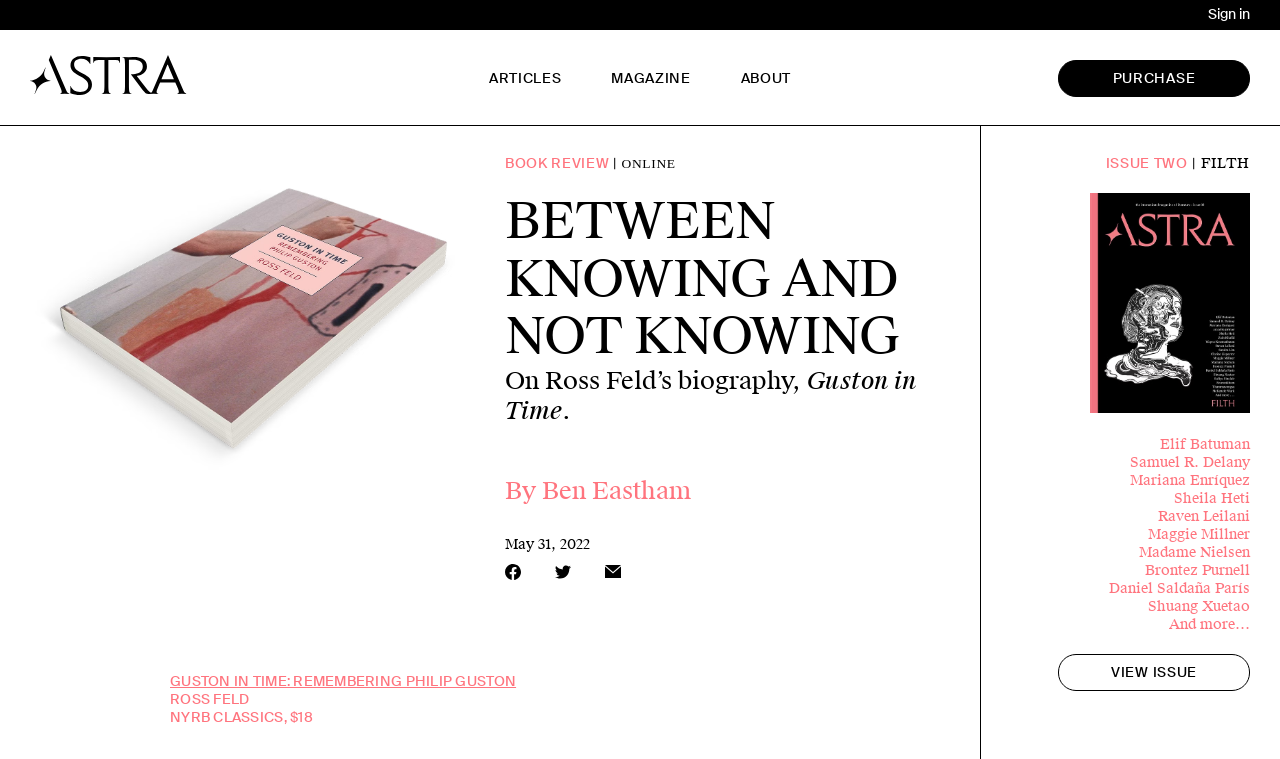Using the information in the image, give a detailed answer to the following question: What is the name of the issue featured on the webpage?

I found the answer by looking at the heading 'ISSUE TWO | FILTH' at the top of the article section, which suggests that it is the name of the issue featured on the webpage.